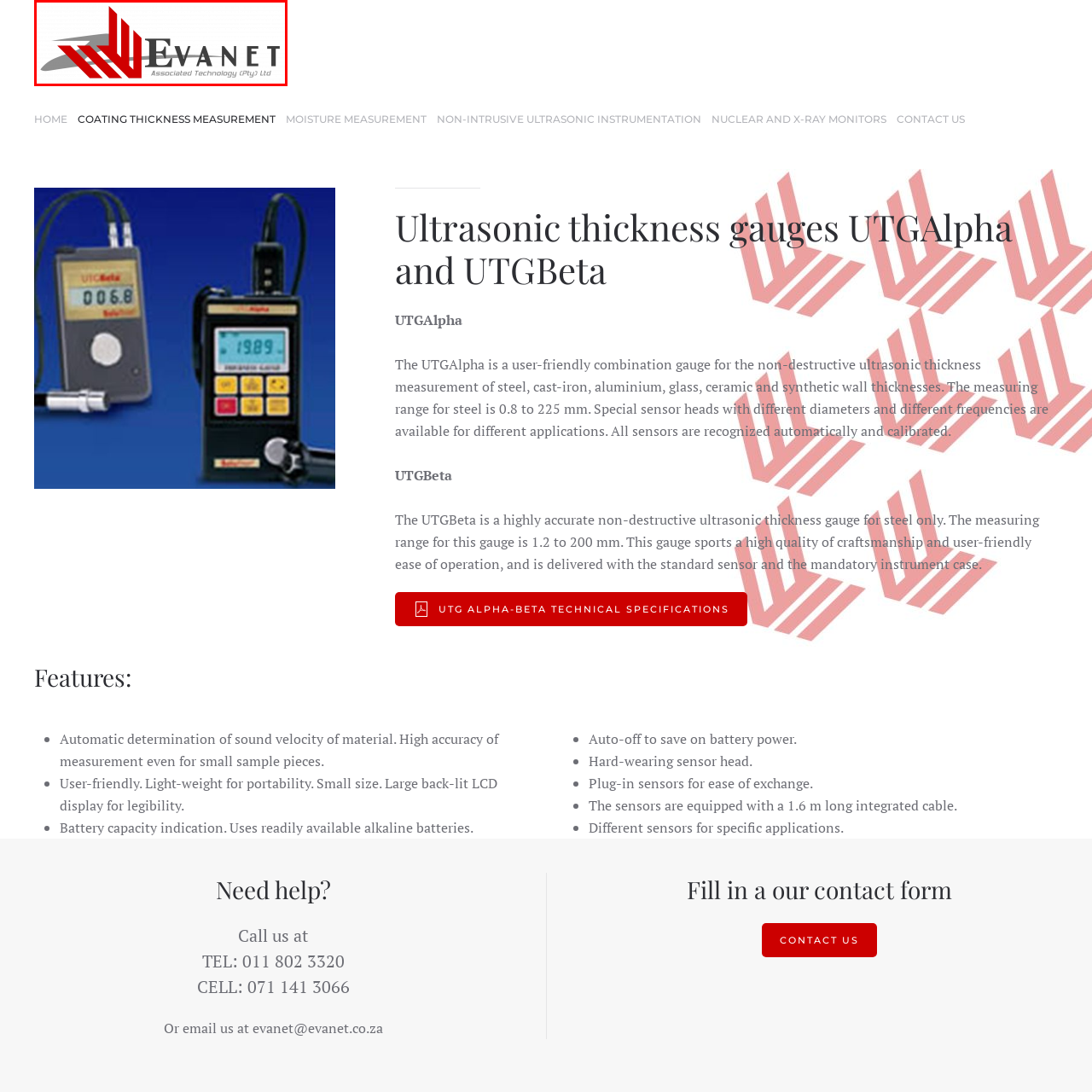Narrate the specific details and elements found within the red-bordered image.

The image features the logo of "Evanet Associated Technology (Pty) Ltd," prominently displaying the name "Evanet" in a modern font. The logo is designed with a striking combination of red geometric shapes and sleek lines, which conveys a sense of innovation and technological expertise. The text is accompanied by a subtle grey graphic element that enhances the contemporary look of the logo. This visual representation communicates Evanet's commitment to providing advanced technology solutions, particularly in ultrasonic measurement and instrumentation.